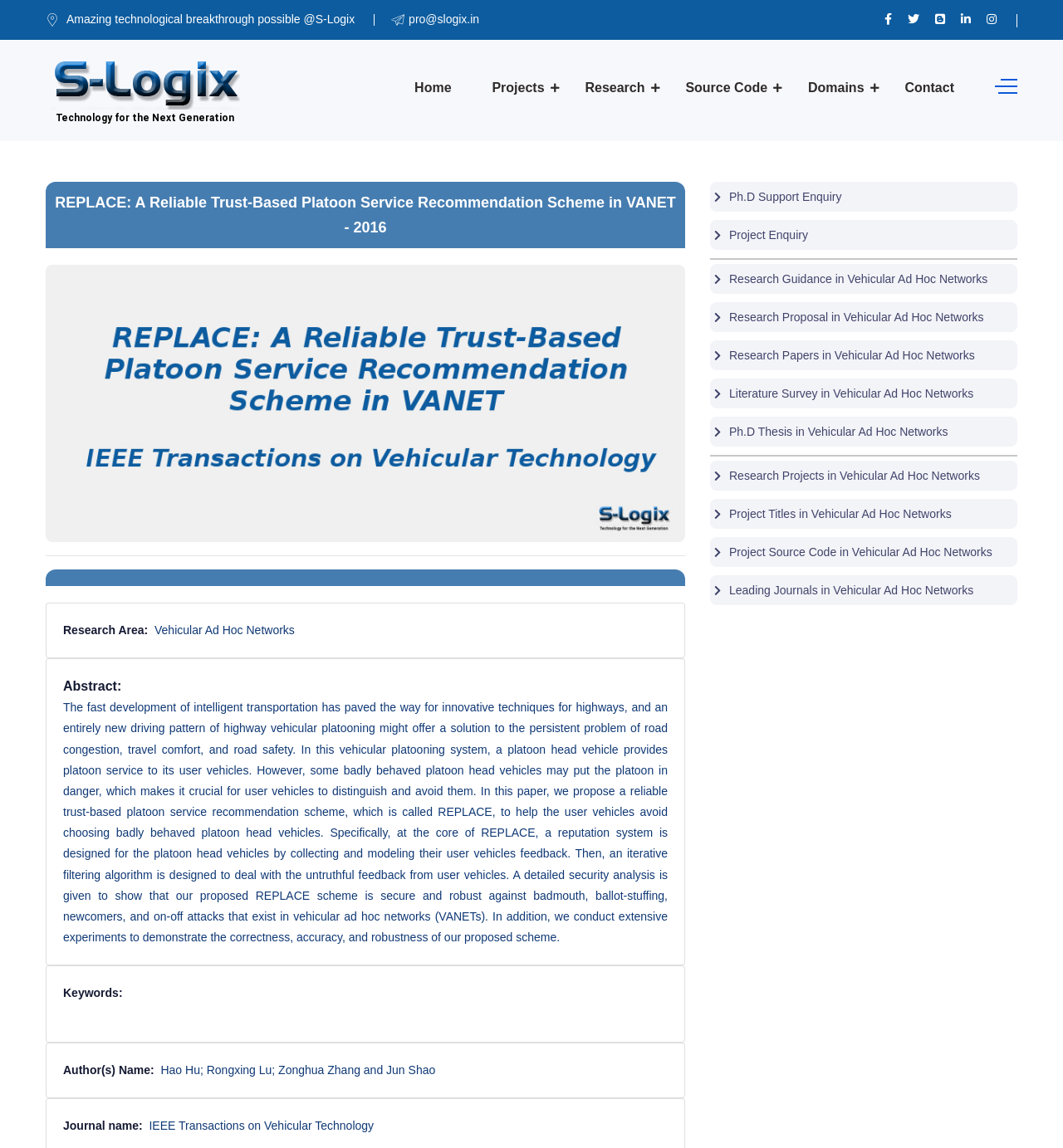Pinpoint the bounding box coordinates of the area that should be clicked to complete the following instruction: "View the REPLACE project details". The coordinates must be given as four float numbers between 0 and 1, i.e., [left, top, right, bottom].

[0.043, 0.158, 0.645, 0.216]